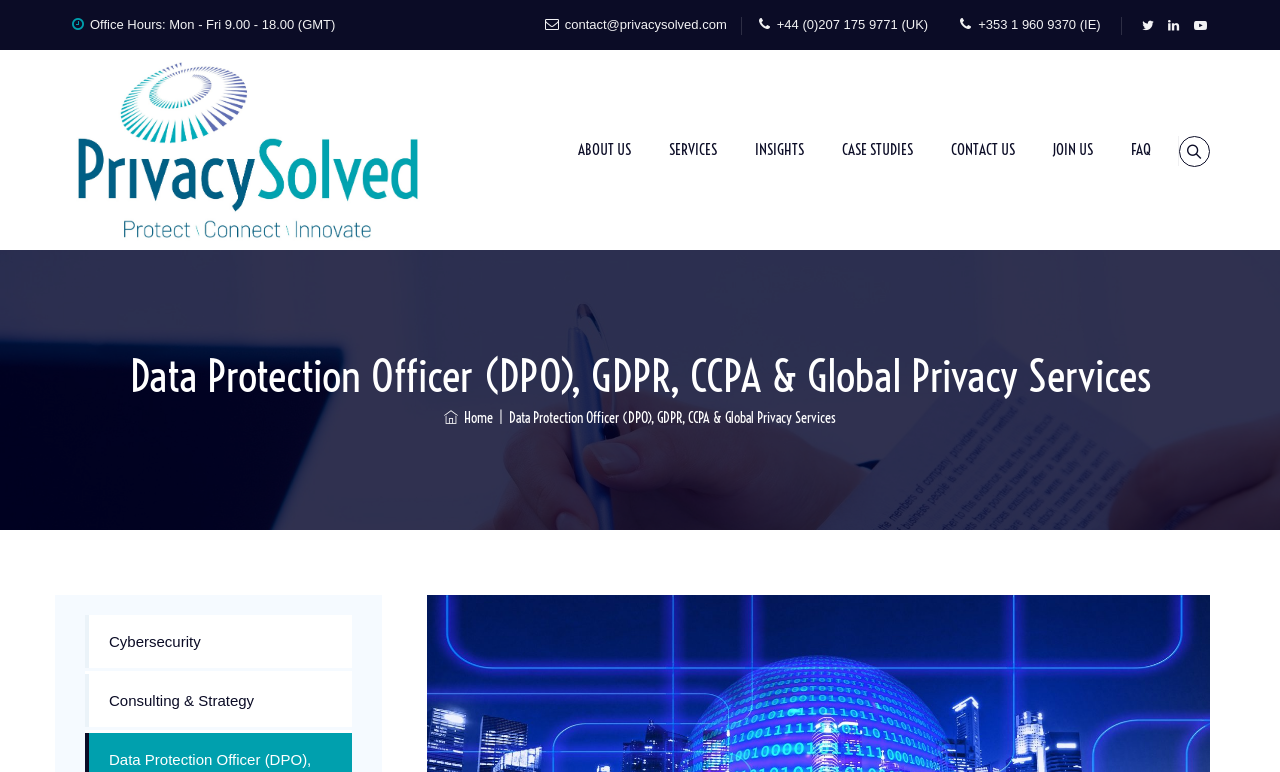Locate the primary heading on the webpage and return its text.

Data Protection Officer (DPO), GDPR, CCPA & Global Privacy Services